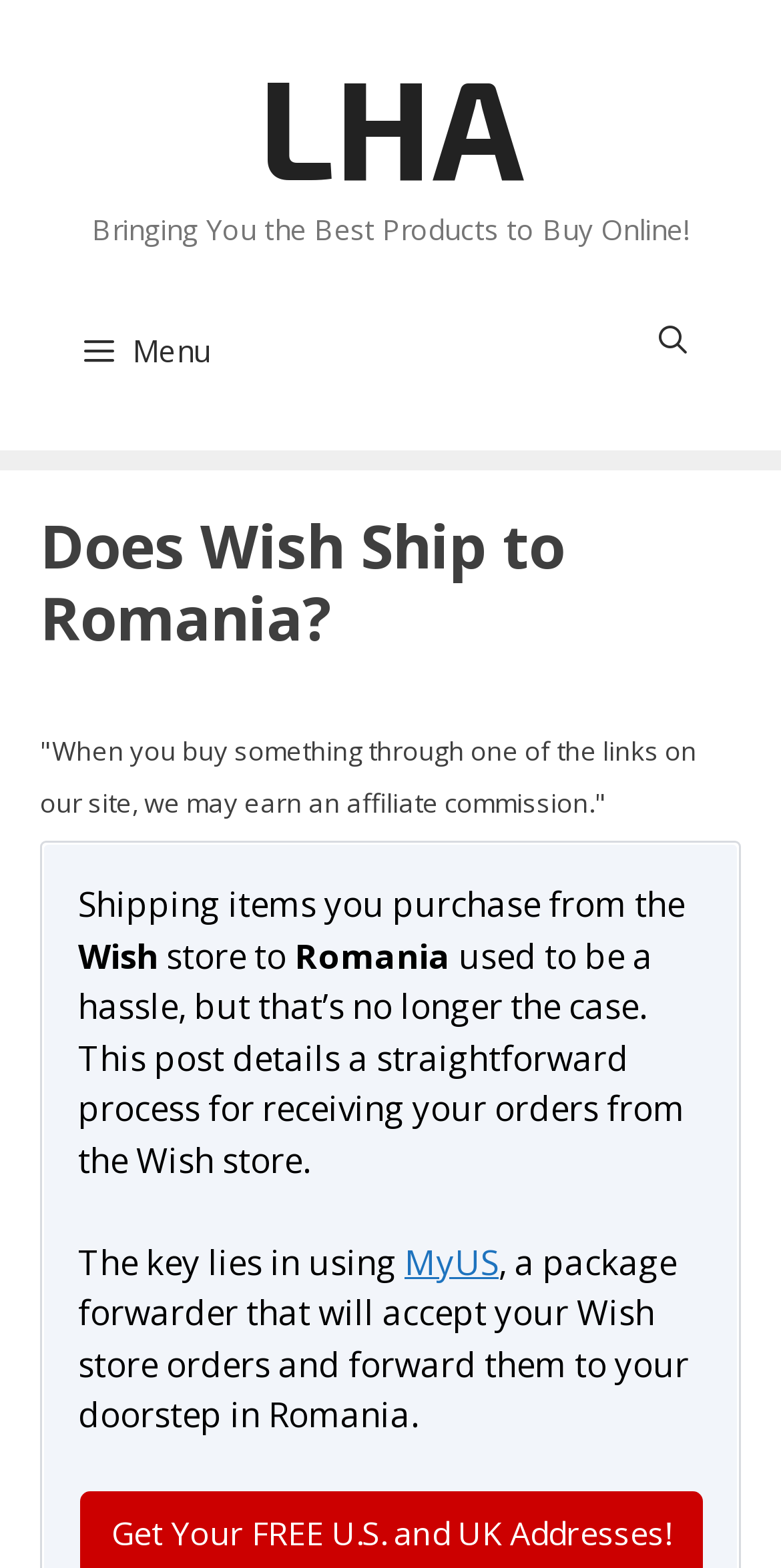What is the affiliate commission policy of the website?
Using the visual information, answer the question in a single word or phrase.

Earn commission on purchases